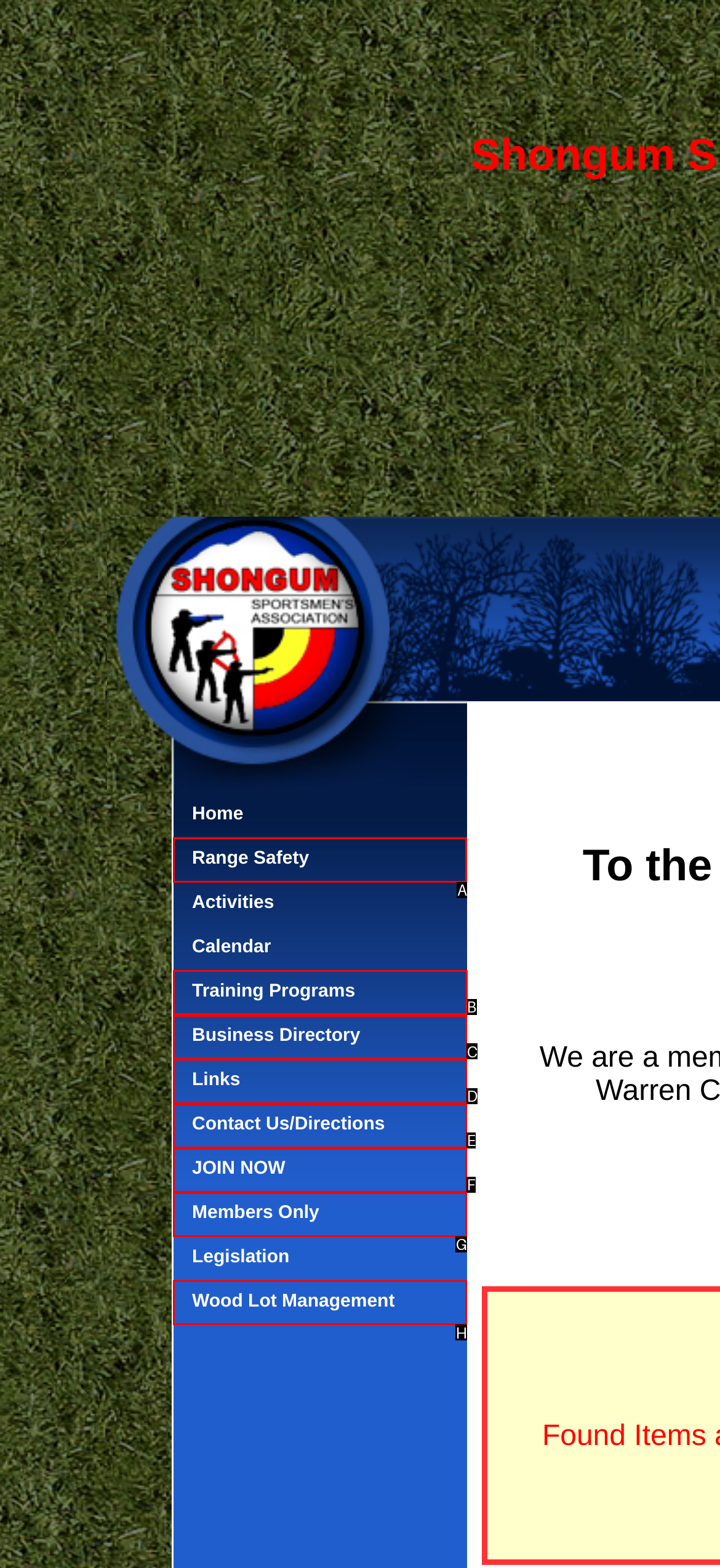Select the option I need to click to accomplish this task: view training programs
Provide the letter of the selected choice from the given options.

B